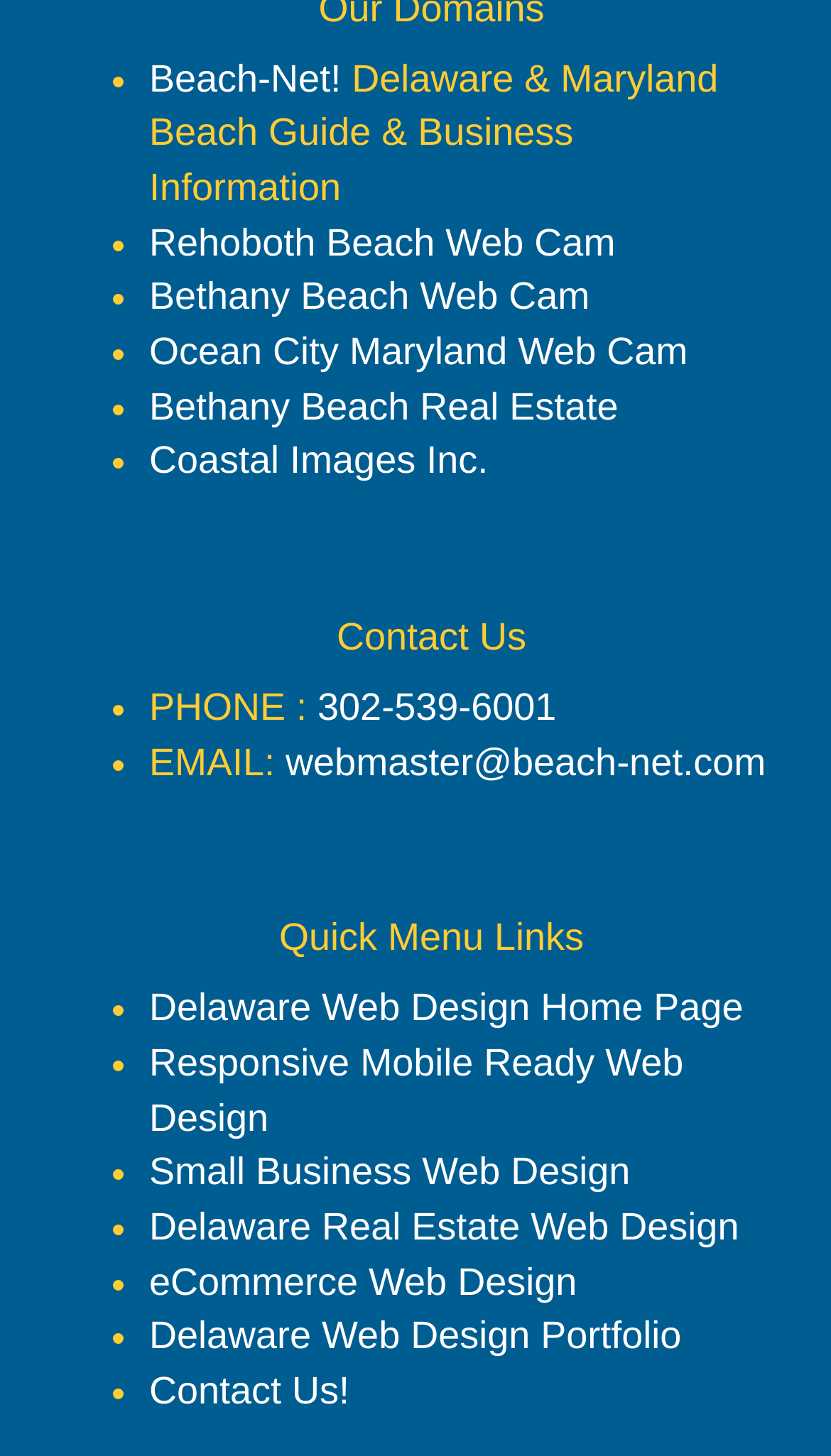Locate the bounding box coordinates of the element that should be clicked to fulfill the instruction: "View our privacy policy".

None